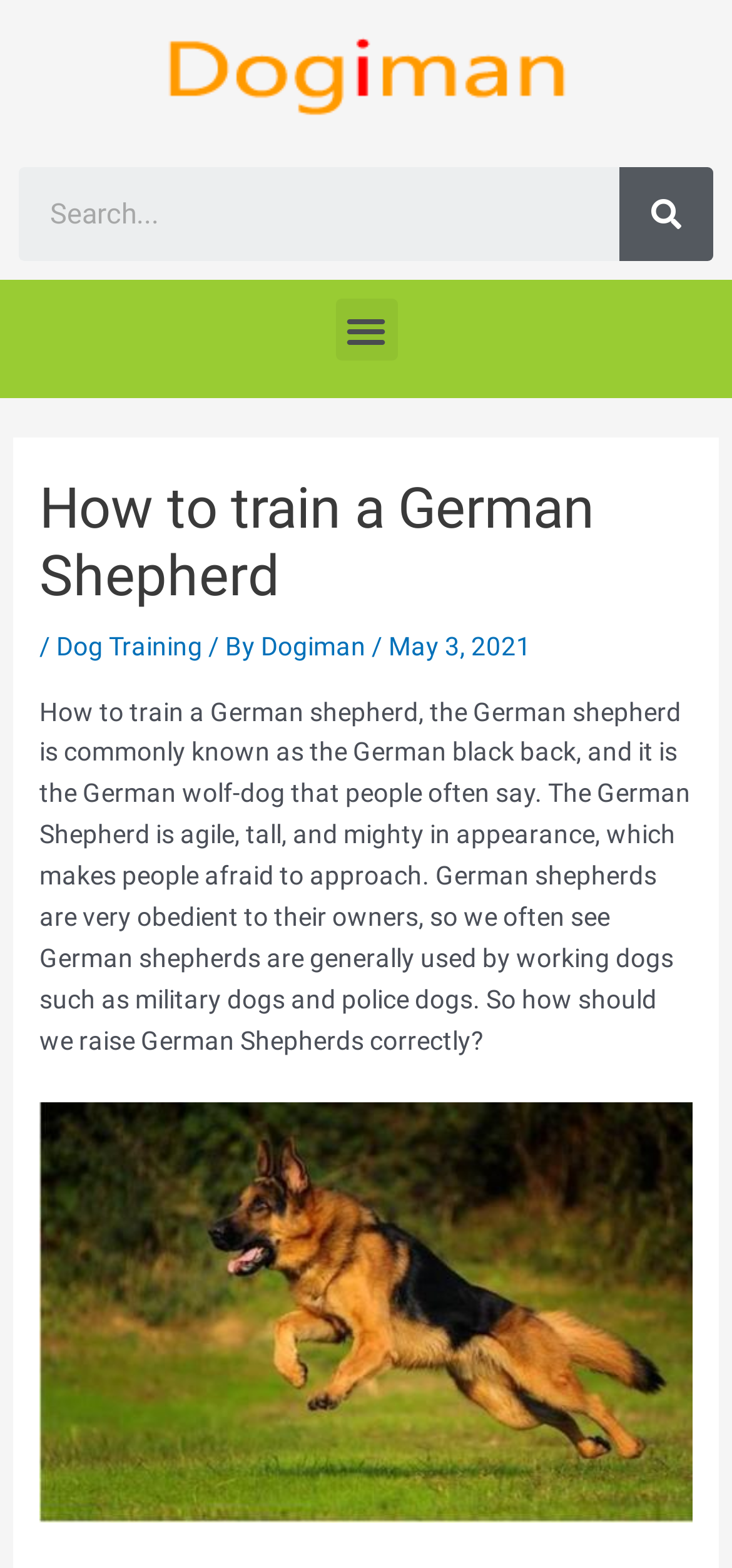Using the details from the image, please elaborate on the following question: What is the appearance of German Shepherds?

The appearance of German Shepherds can be found in the article content, which describes them as agile, tall, and mighty in appearance, which makes people afraid to approach.